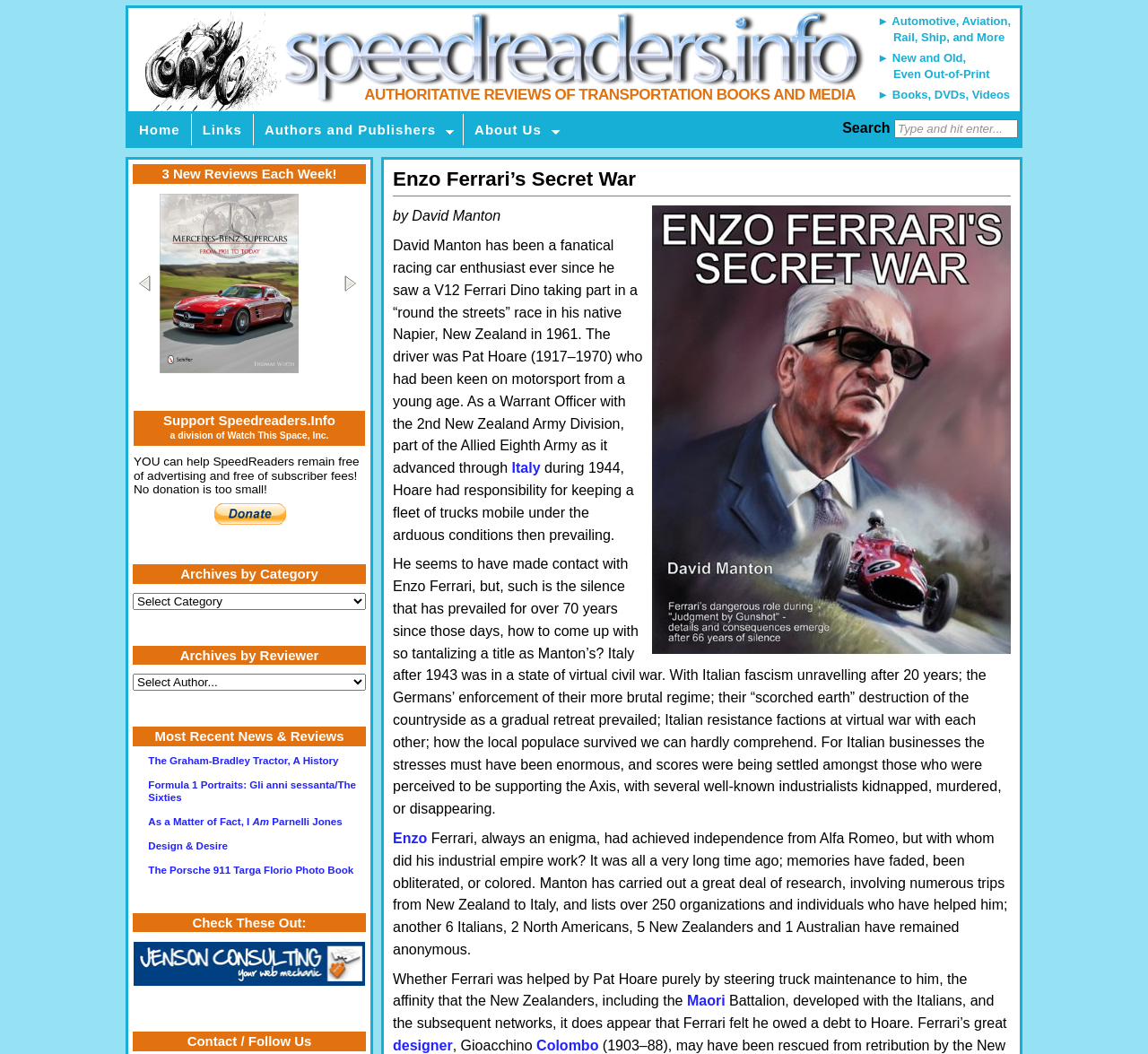Please locate the UI element described by "Enzo" and provide its bounding box coordinates.

[0.342, 0.788, 0.372, 0.802]